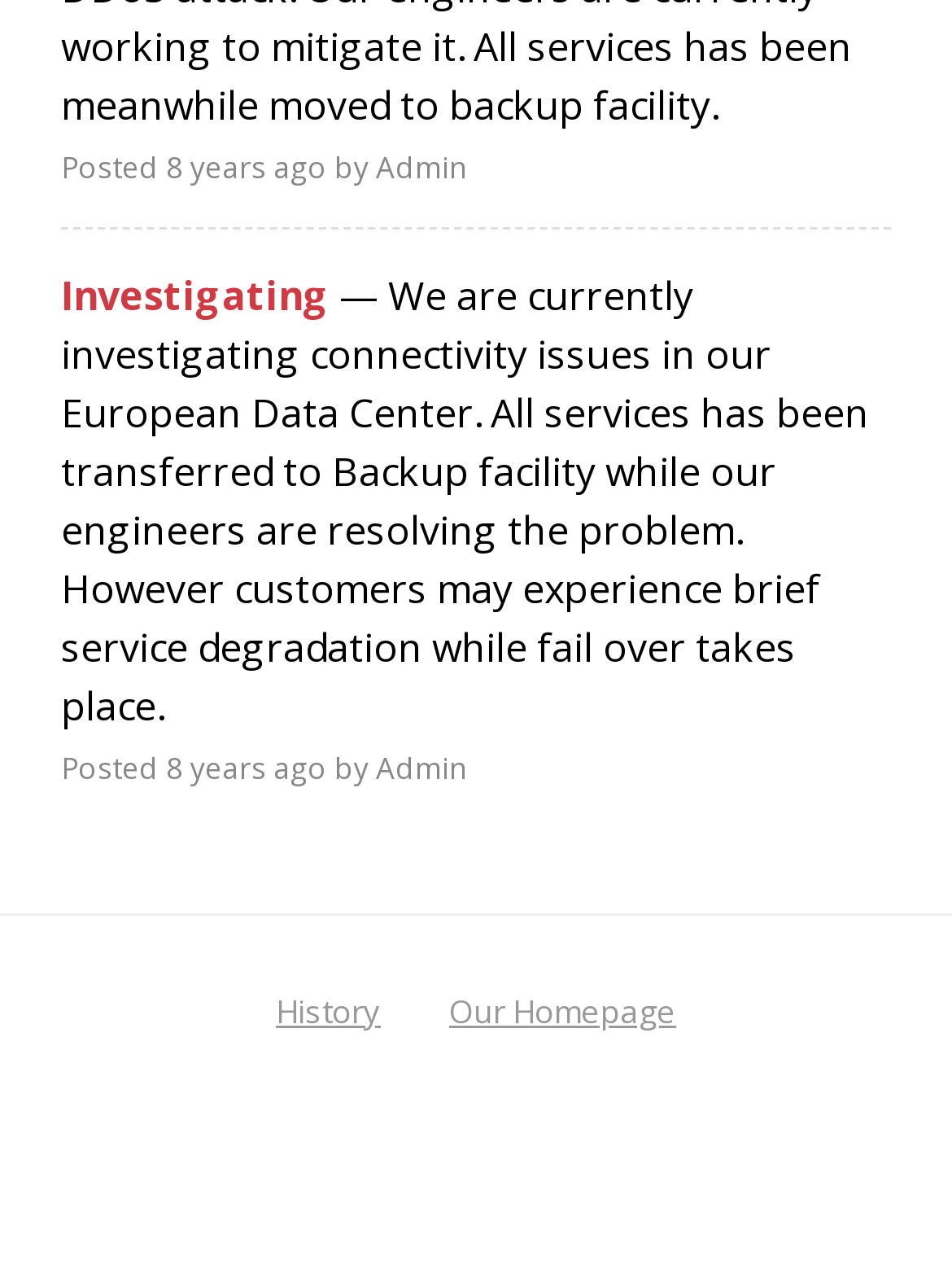Given the description of the UI element: "History", predict the bounding box coordinates in the form of [left, top, right, bottom], with each value being a float between 0 and 1.

[0.29, 0.782, 0.4, 0.817]